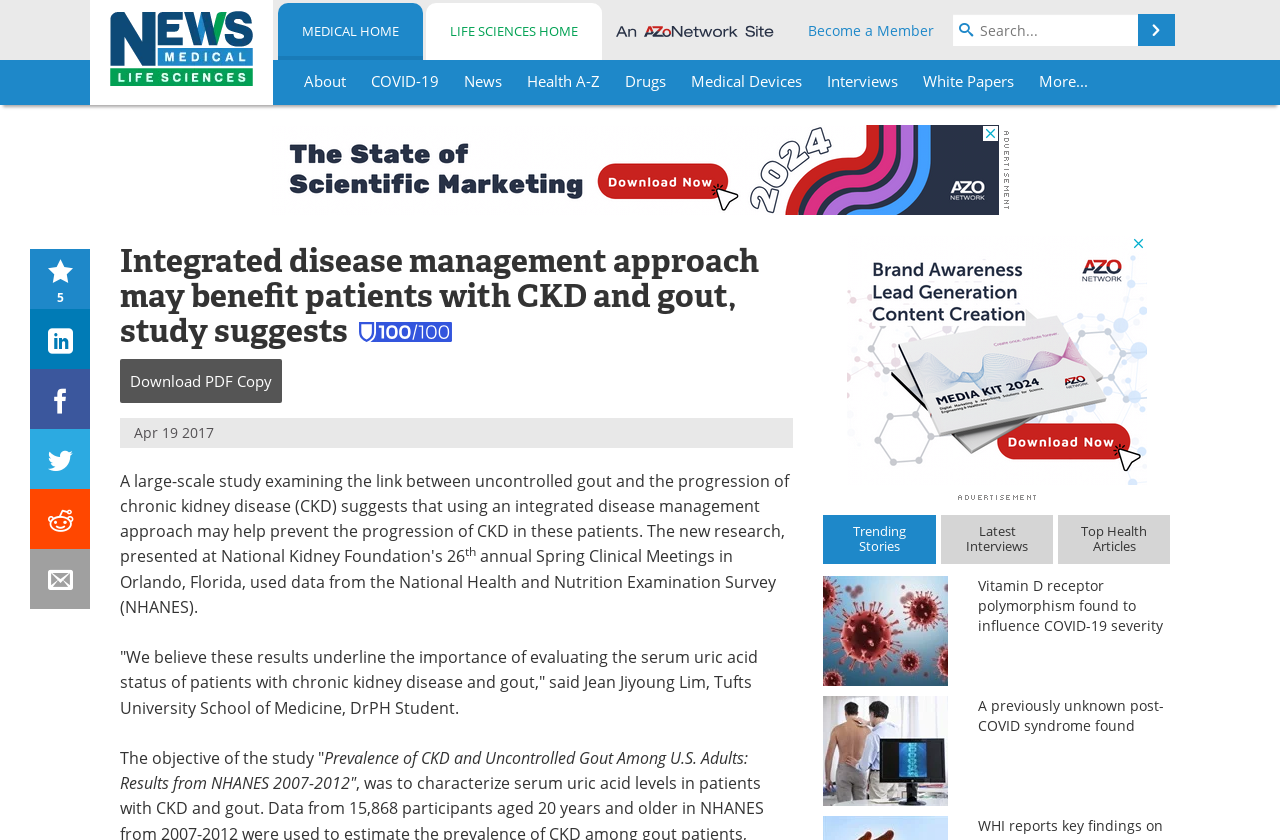Identify the bounding box coordinates of the clickable region necessary to fulfill the following instruction: "Download a PDF copy". The bounding box coordinates should be four float numbers between 0 and 1, i.e., [left, top, right, bottom].

[0.094, 0.427, 0.22, 0.479]